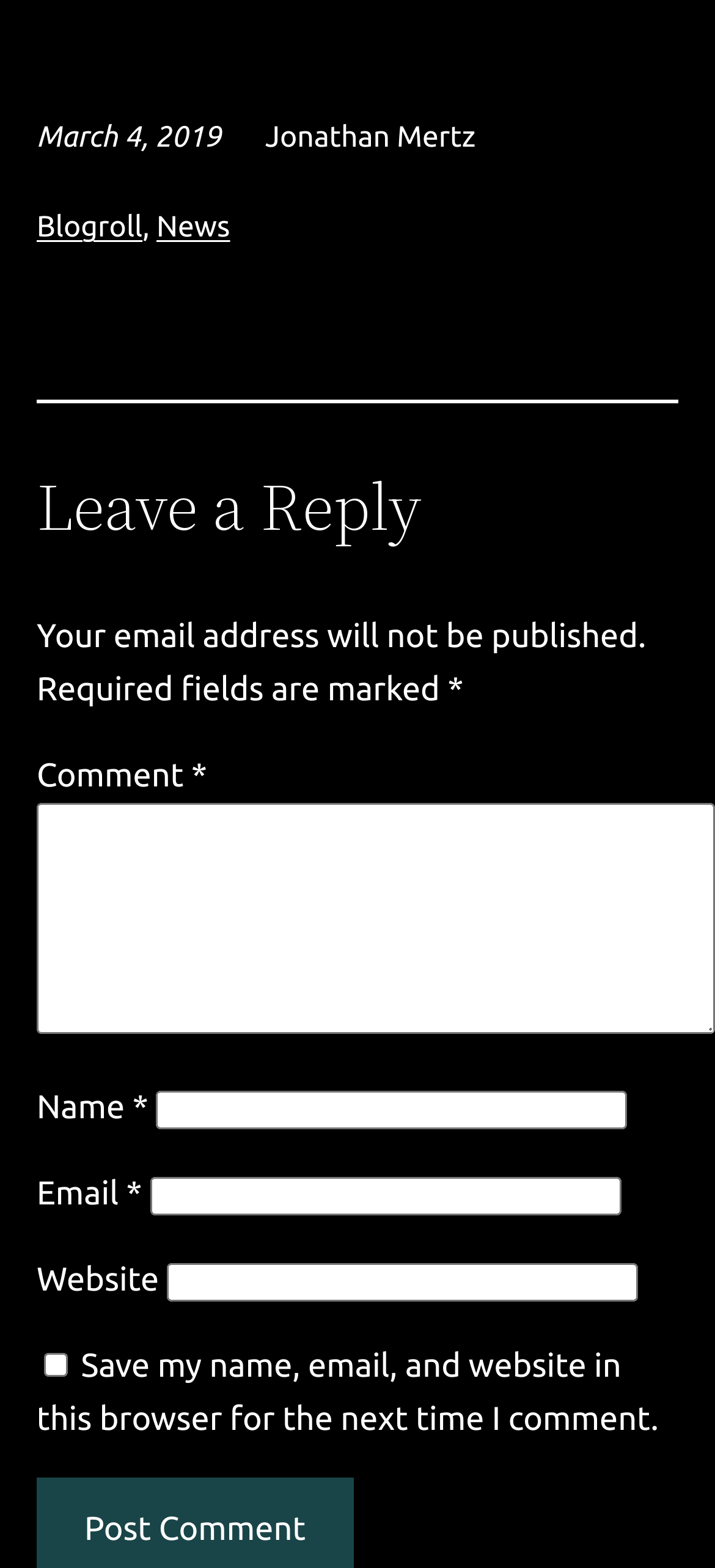What is the purpose of the textboxes on the webpage?
Look at the image and answer the question using a single word or phrase.

To leave a reply